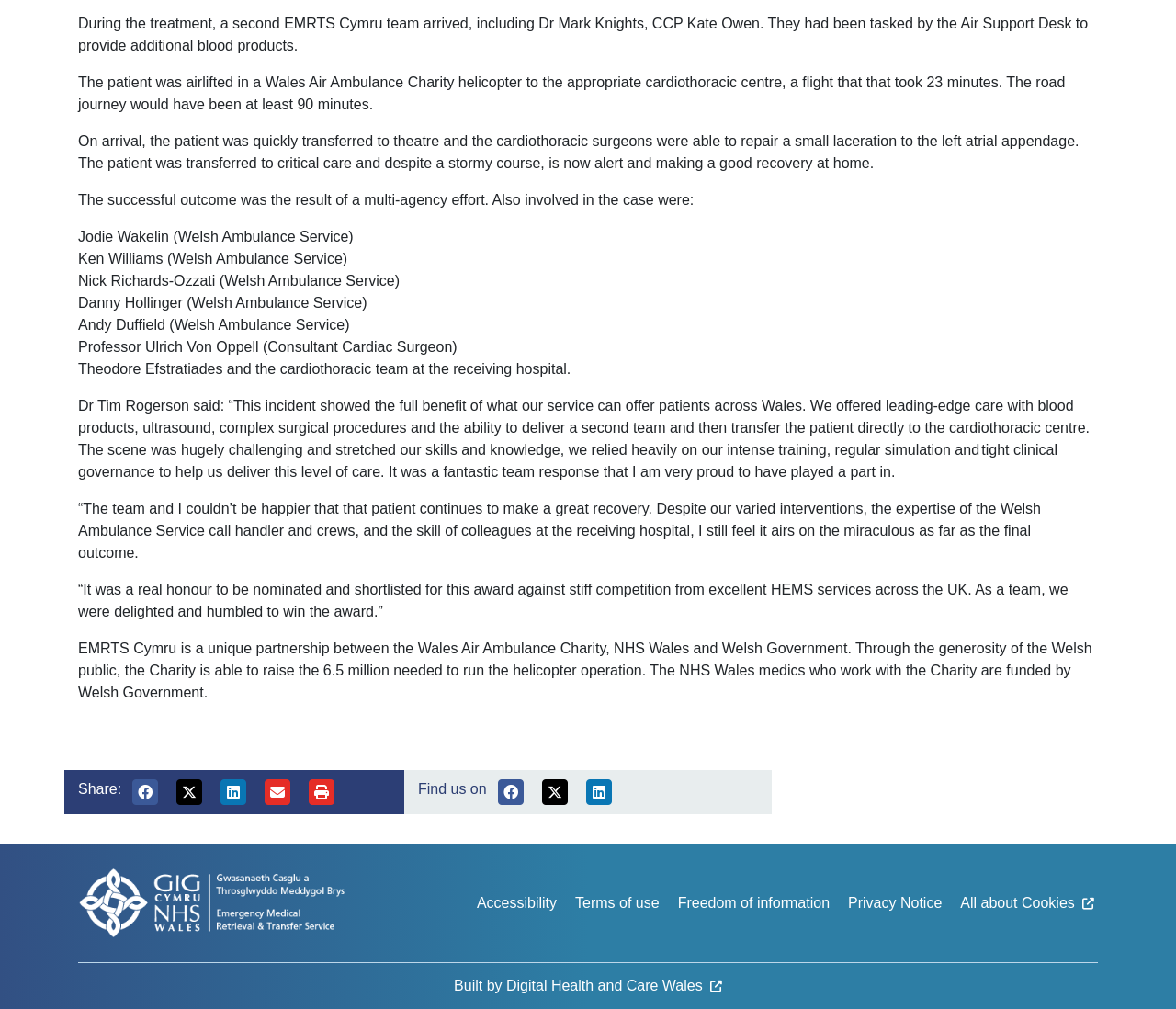Please give a short response to the question using one word or a phrase:
What is the name of the hospital where the patient was transferred?

not specified